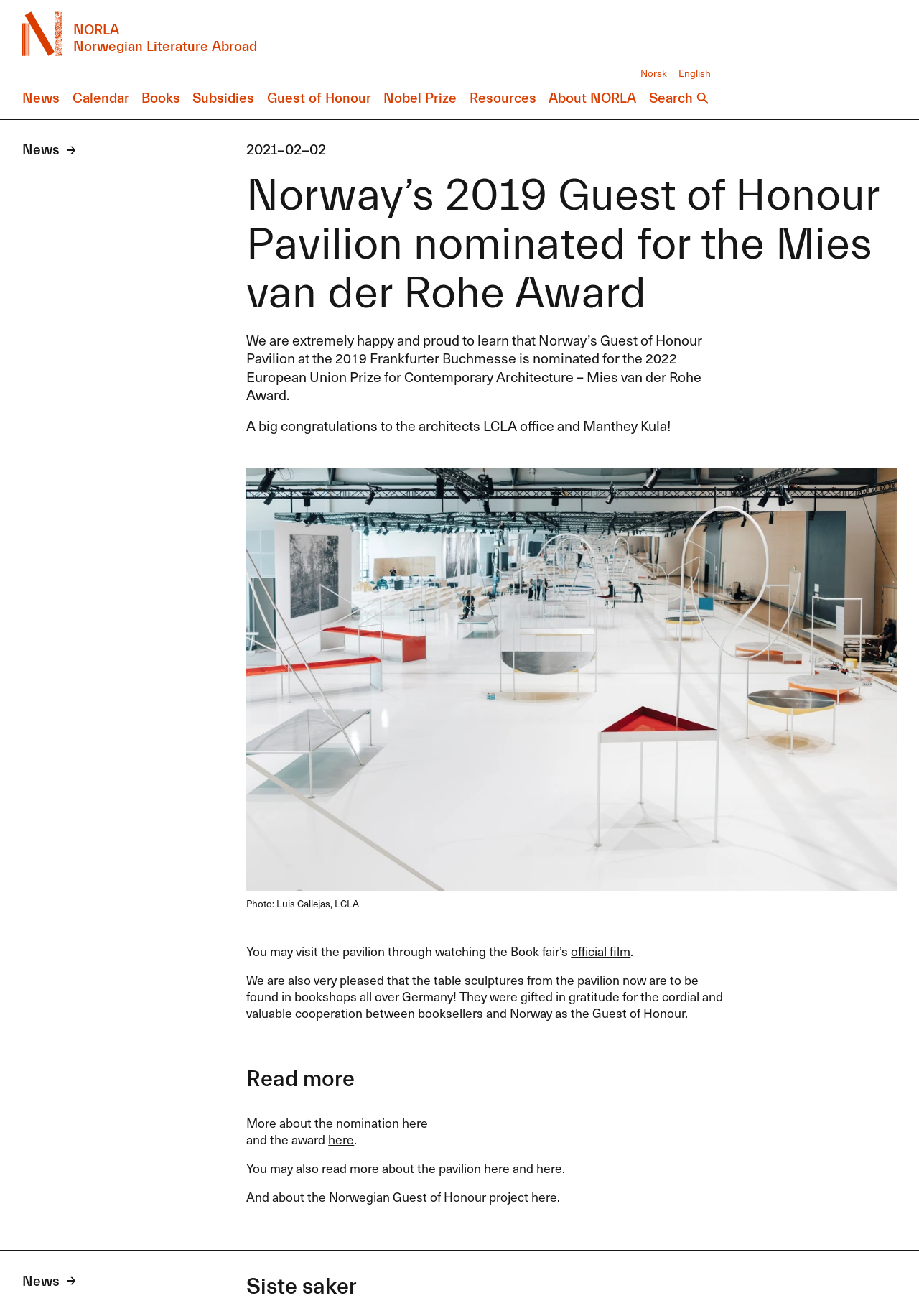Provide an in-depth caption for the webpage.

The webpage is about Norway's 2019 Guest of Honour Pavilion being nominated for the 2022 European Union Prize for Contemporary Architecture. At the top, there are several links to different sections of the website, including "News", "Calendar", "Books", and "About NORLA". Below these links, there is a heading that announces the nomination, followed by a paragraph of text congratulating the architects and providing more information about the pavilion.

To the right of the heading, there is a large image of the Guest of Honour Pavilion, with a caption "Photo: Luis Callejas, LCLA". Below the image, there are several paragraphs of text discussing the pavilion, including a mention of a film about the Book Fair and the table sculptures from the pavilion being gifted to bookshops in Germany.

Further down the page, there are several links to read more about the nomination, the award, and the pavilion, as well as a section titled "Siste saker" (which means "Latest news" in Norwegian) with a link to "News". Throughout the page, there are several static text elements and links, but no other images besides the main pavilion image.